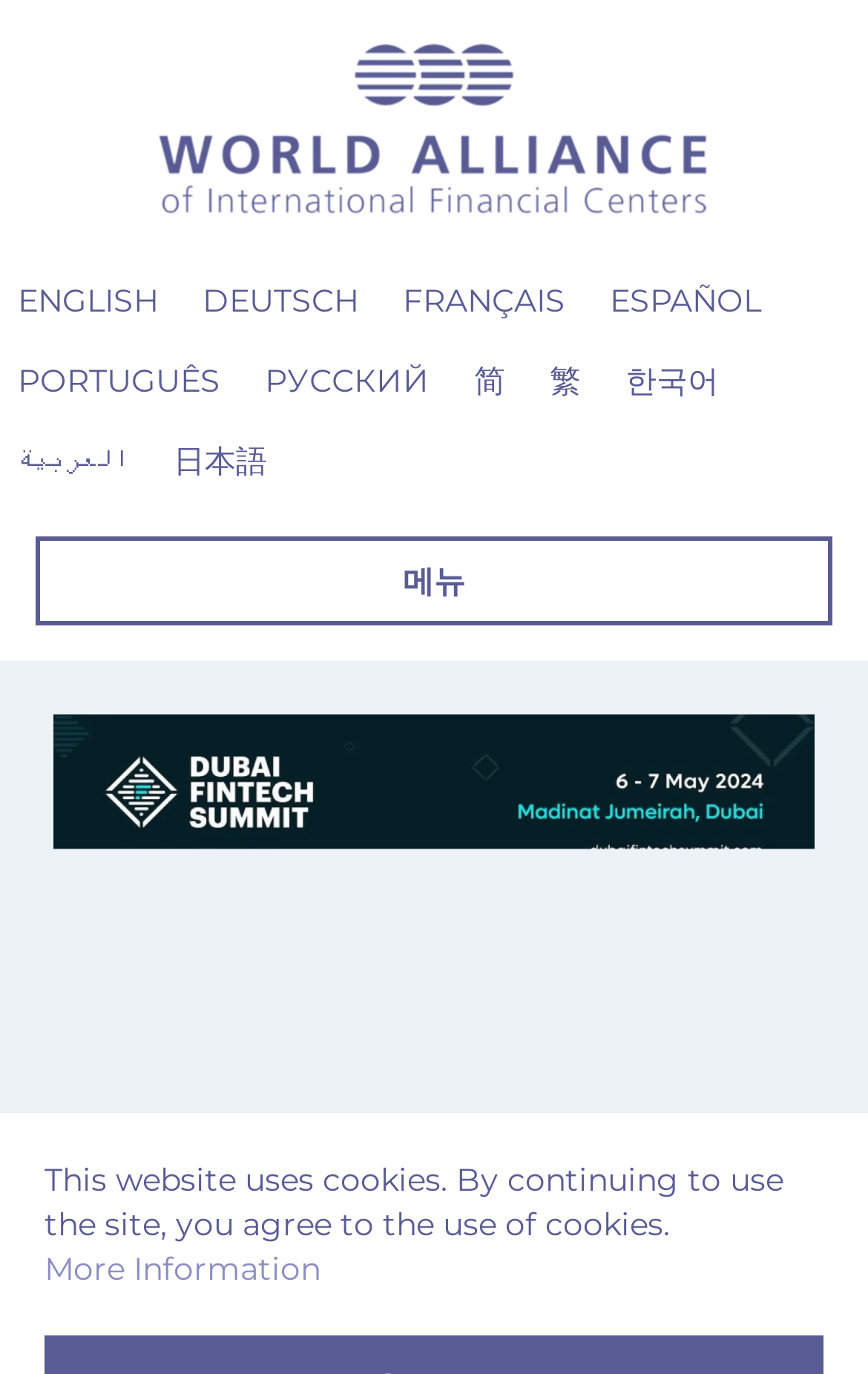What is the logo on the top left?
Use the image to answer the question with a single word or phrase.

WAIFC Logo